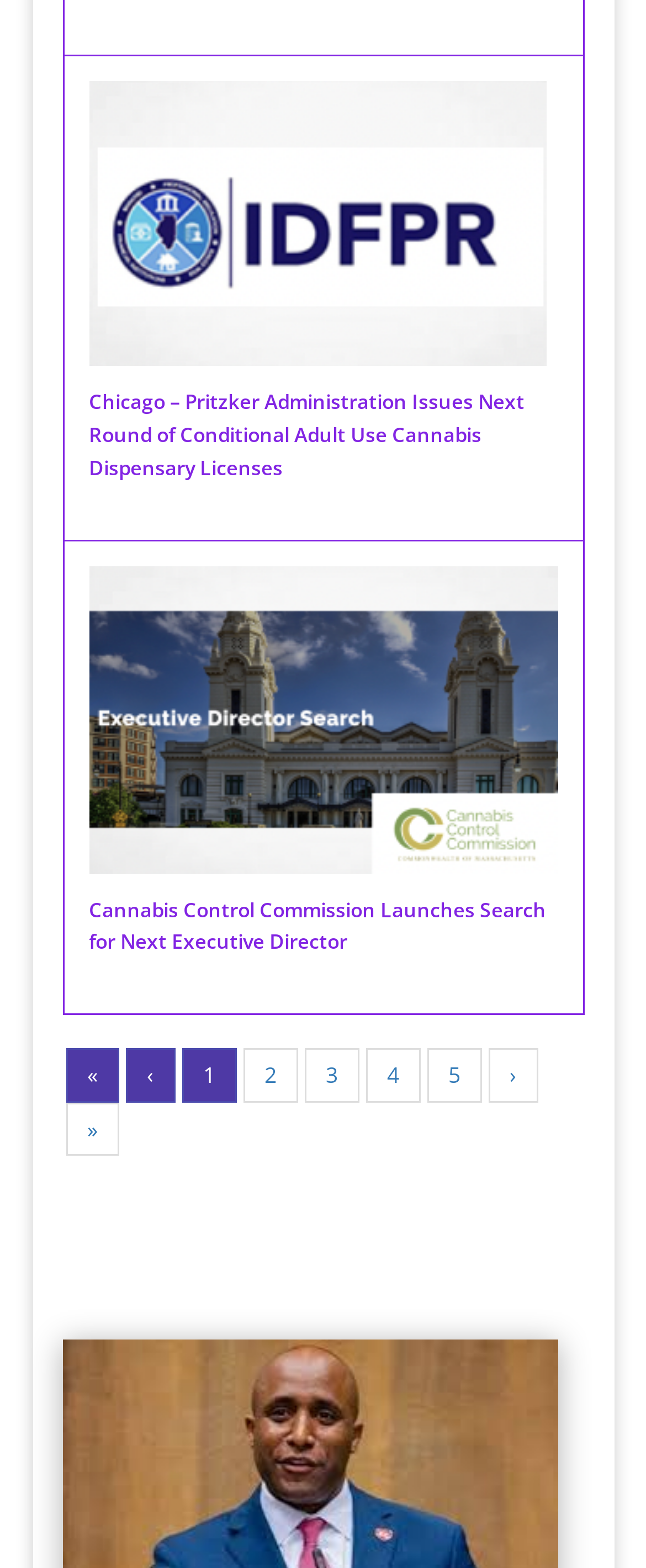Is the webpage loading more content?
Please ensure your answer is as detailed and informative as possible.

I noticed the image with the text 'Loading...' at the bottom of the webpage. This suggests that the webpage is currently loading more content, possibly additional news articles or pages.